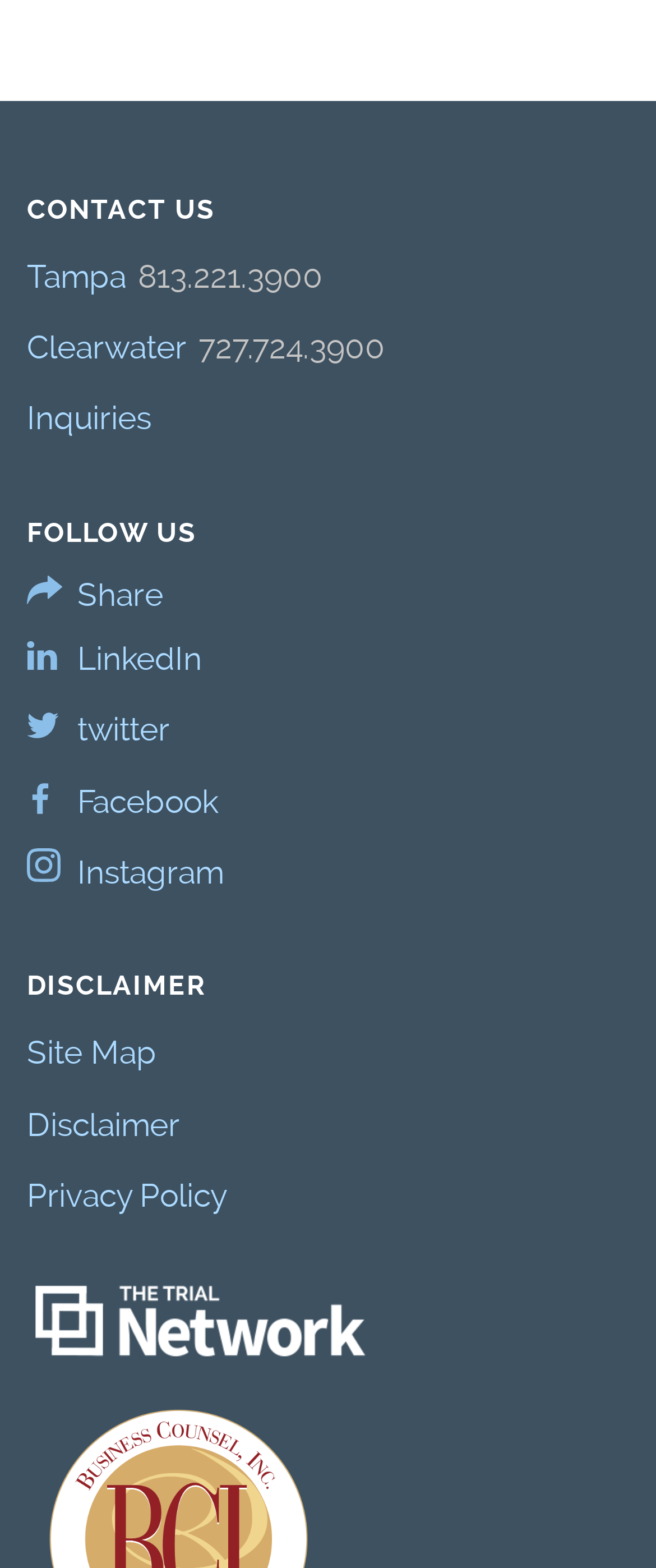Please indicate the bounding box coordinates of the element's region to be clicked to achieve the instruction: "Click on the 'Tampa' link". Provide the coordinates as four float numbers between 0 and 1, i.e., [left, top, right, bottom].

[0.041, 0.164, 0.192, 0.188]